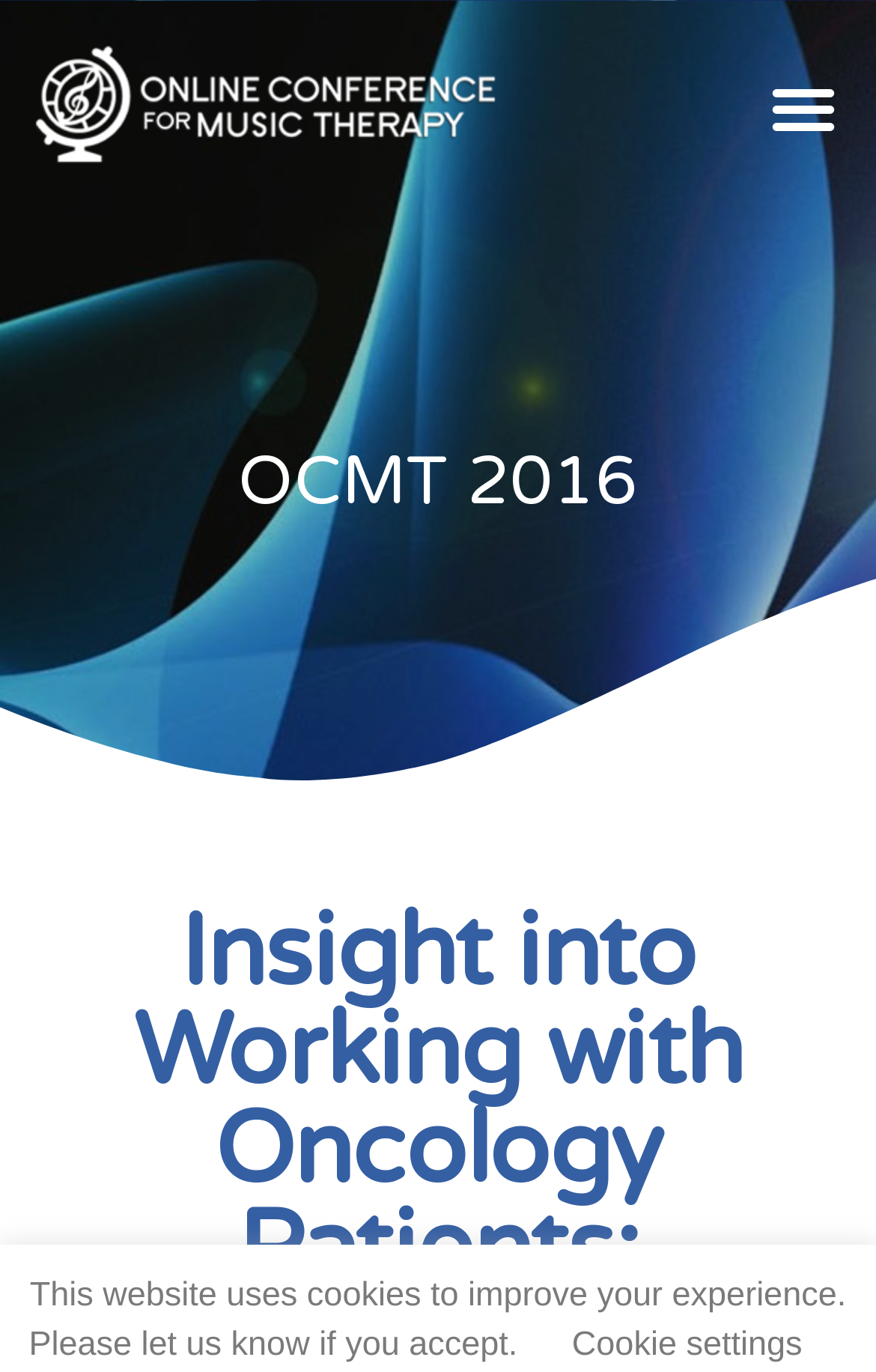How many links are there on the webpage?
Give a single word or phrase as your answer by examining the image.

2